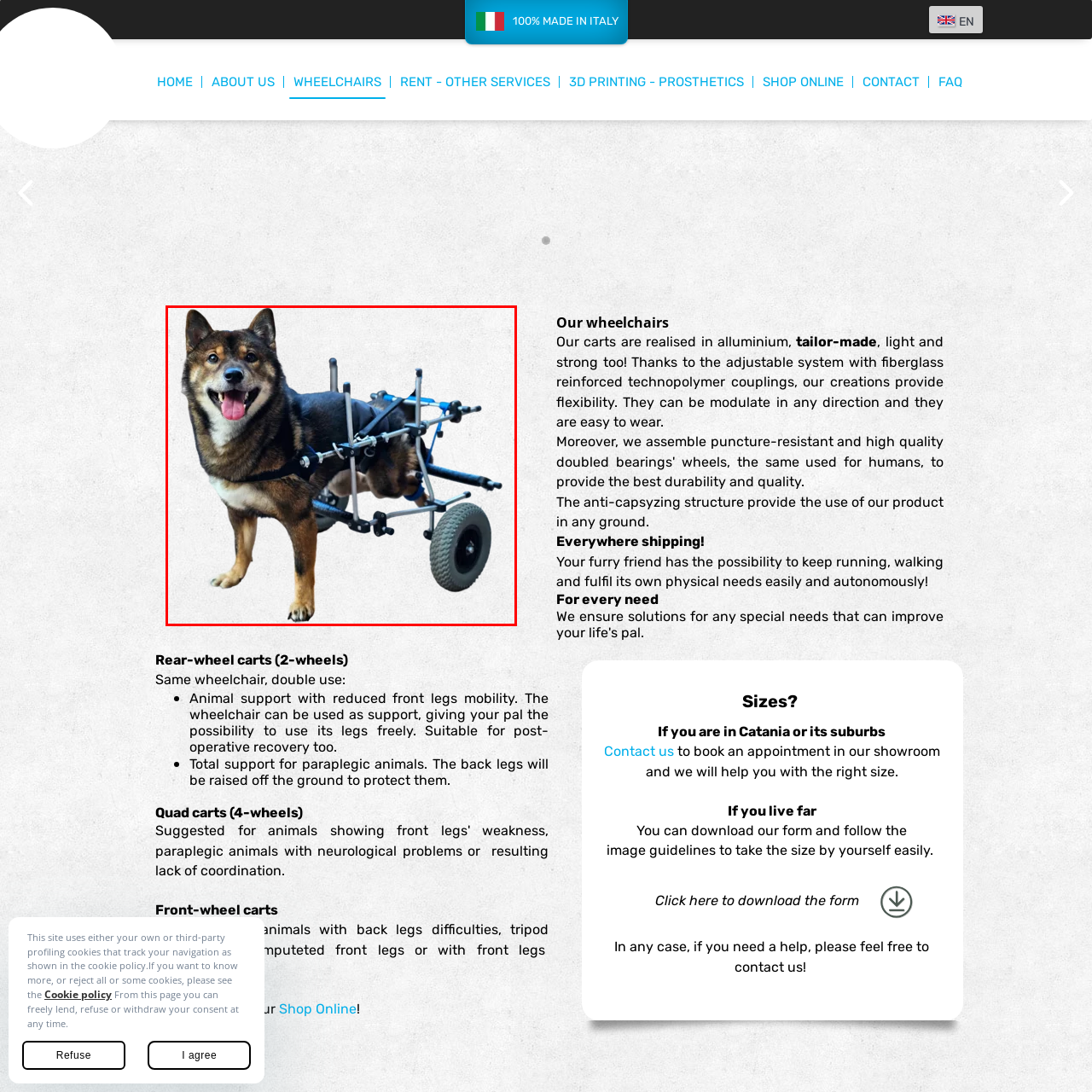Elaborate on the image contained within the red outline, providing as much detail as possible.

The image showcases a Shiba Inu happily positioned in a specialized wheelchair designed for animals with mobility challenges. The wheelchair is constructed from sturdy materials and features adjustable mechanisms, allowing for a custom fit for the dog's body. It is equipped with two large rear wheels that provide stability and ease of movement, facilitating the dog's mobility while maintaining a secure and comfortable posture. The dog's joyful expression suggests a sense of freedom and contentment despite the mobility assistance, highlighting the effectiveness of this supportive device. This image beautifully illustrates the importance of adaptive equipment in enhancing the quality of life for pets with physical limitations, showcasing both functionality and compassion in animal care.